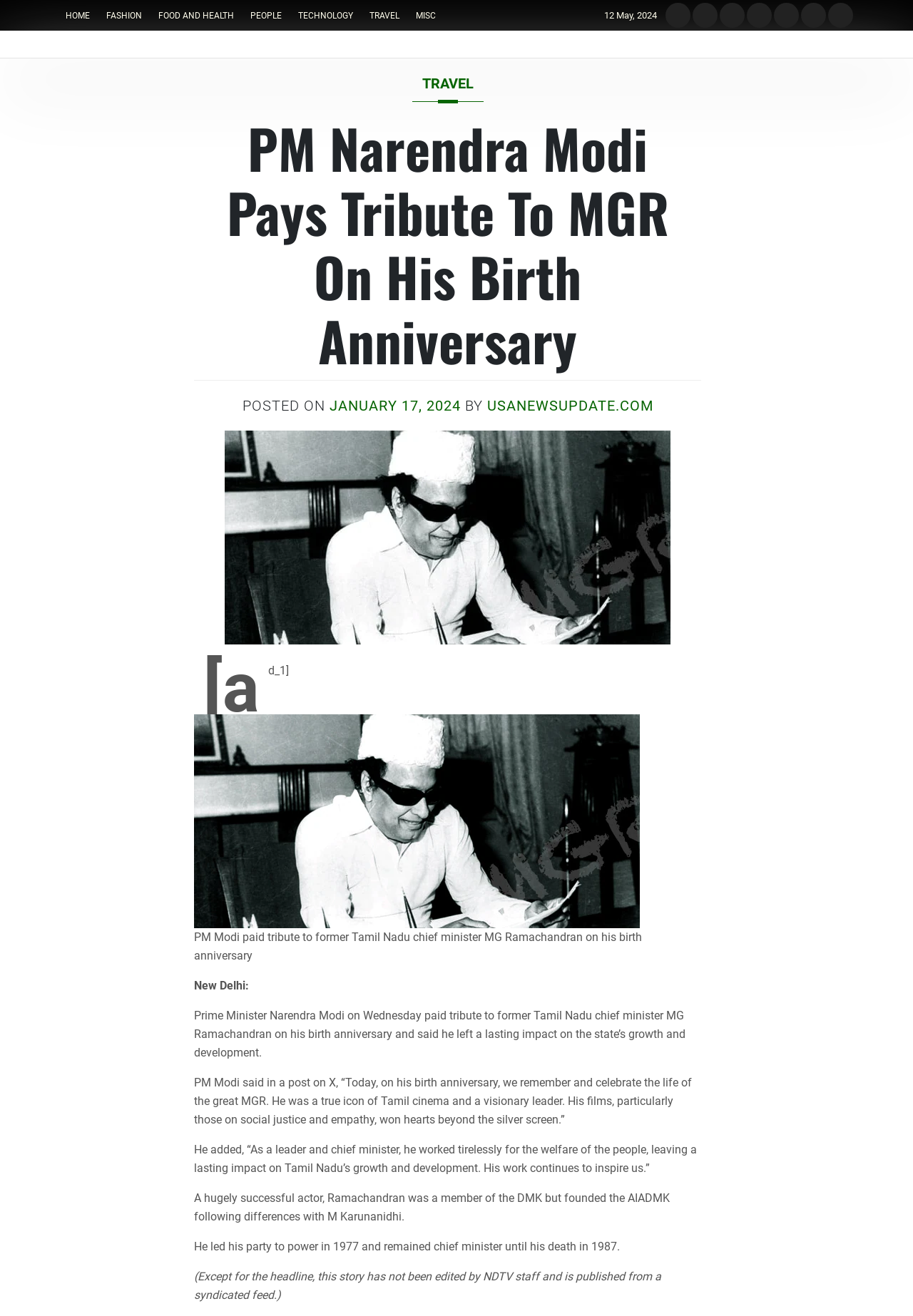Can you identify the bounding box coordinates of the clickable region needed to carry out this instruction: 'Click on TECHNOLOGY'? The coordinates should be four float numbers within the range of 0 to 1, stated as [left, top, right, bottom].

[0.319, 0.006, 0.395, 0.017]